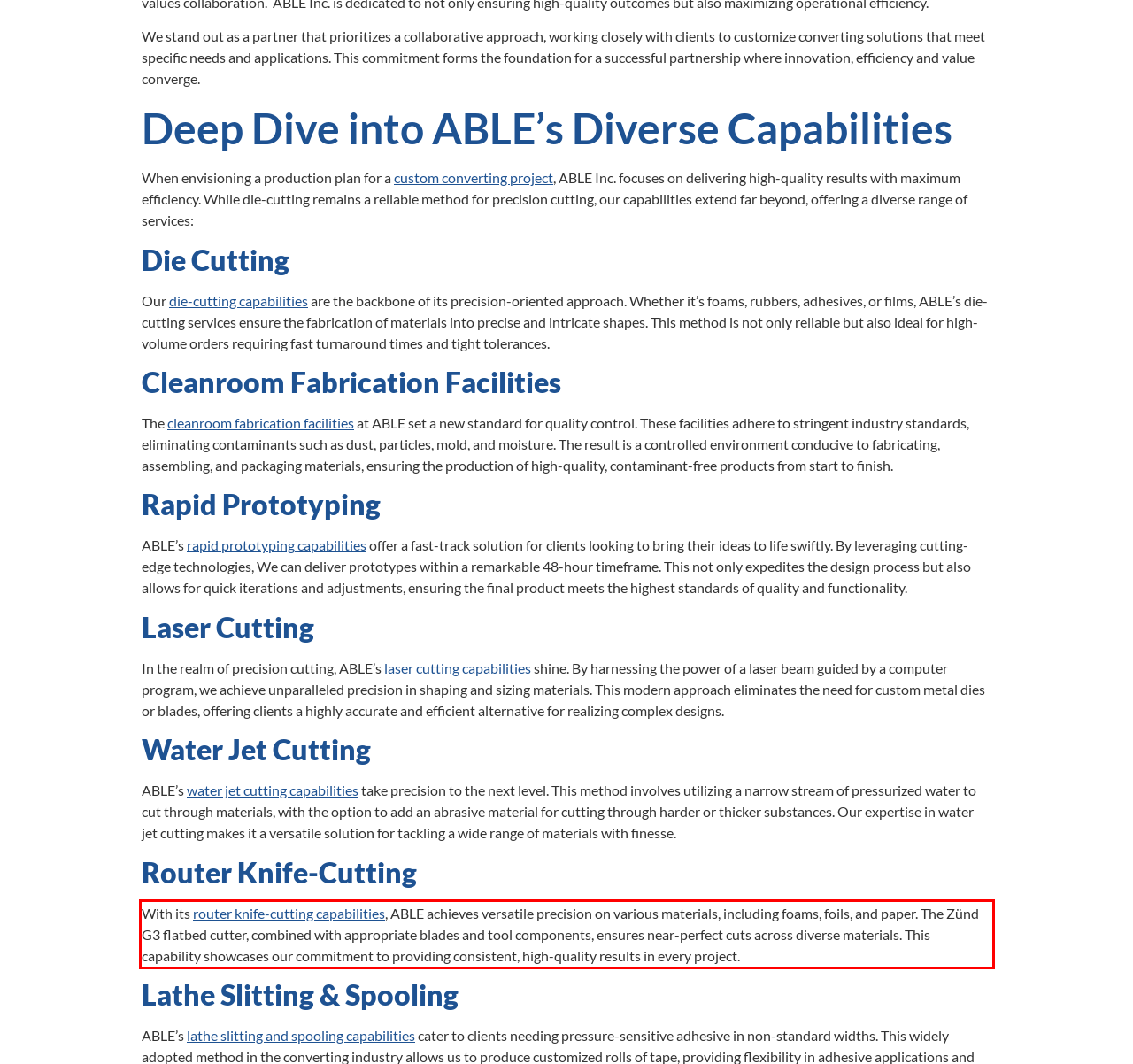Review the screenshot of the webpage and recognize the text inside the red rectangle bounding box. Provide the extracted text content.

With its router knife-cutting capabilities, ABLE achieves versatile precision on various materials, including foams, foils, and paper. The Zünd G3 flatbed cutter, combined with appropriate blades and tool components, ensures near-perfect cuts across diverse materials. This capability showcases our commitment to providing consistent, high-quality results in every project.